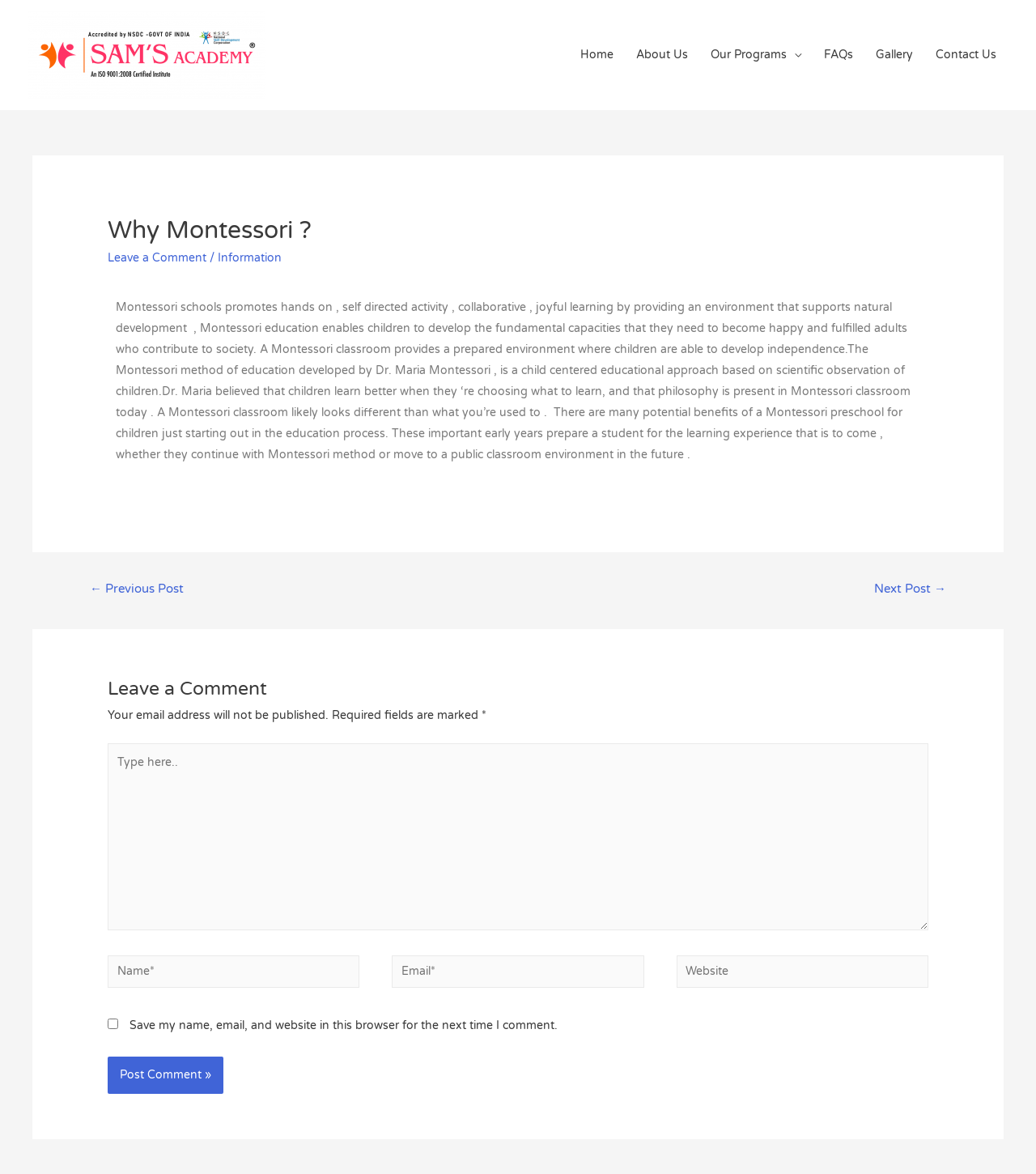Create a detailed description of the webpage's content and layout.

The webpage is about Montessori education, with a focus on the benefits of a Montessori classroom. At the top left, there is a logo and a link to the website "Samsmontessori". To the right of the logo, there is a navigation menu with links to "Home", "About Us", "Our Programs", "FAQs", "Gallery", and "Contact Us".

Below the navigation menu, there is a main section that takes up most of the page. At the top of this section, there is a heading that reads "Why Montessori?" followed by a link to "Leave a Comment" and another link to "Information". Below this, there is a large block of text that describes the Montessori method of education, its benefits, and how it differs from traditional classrooms.

To the right of the main section, there is a navigation menu labeled "Posts" with links to "← Previous Post" and "Next Post →". Below this, there is a section for leaving a comment, with a heading that reads "Leave a Comment" and a text box to type a comment. There are also fields to enter a name, email, and website, as well as a checkbox to save this information for future comments. Finally, there is a button to post the comment.

Throughout the page, there are no images other than the logo at the top left. The layout is clean and easy to navigate, with clear headings and concise text.